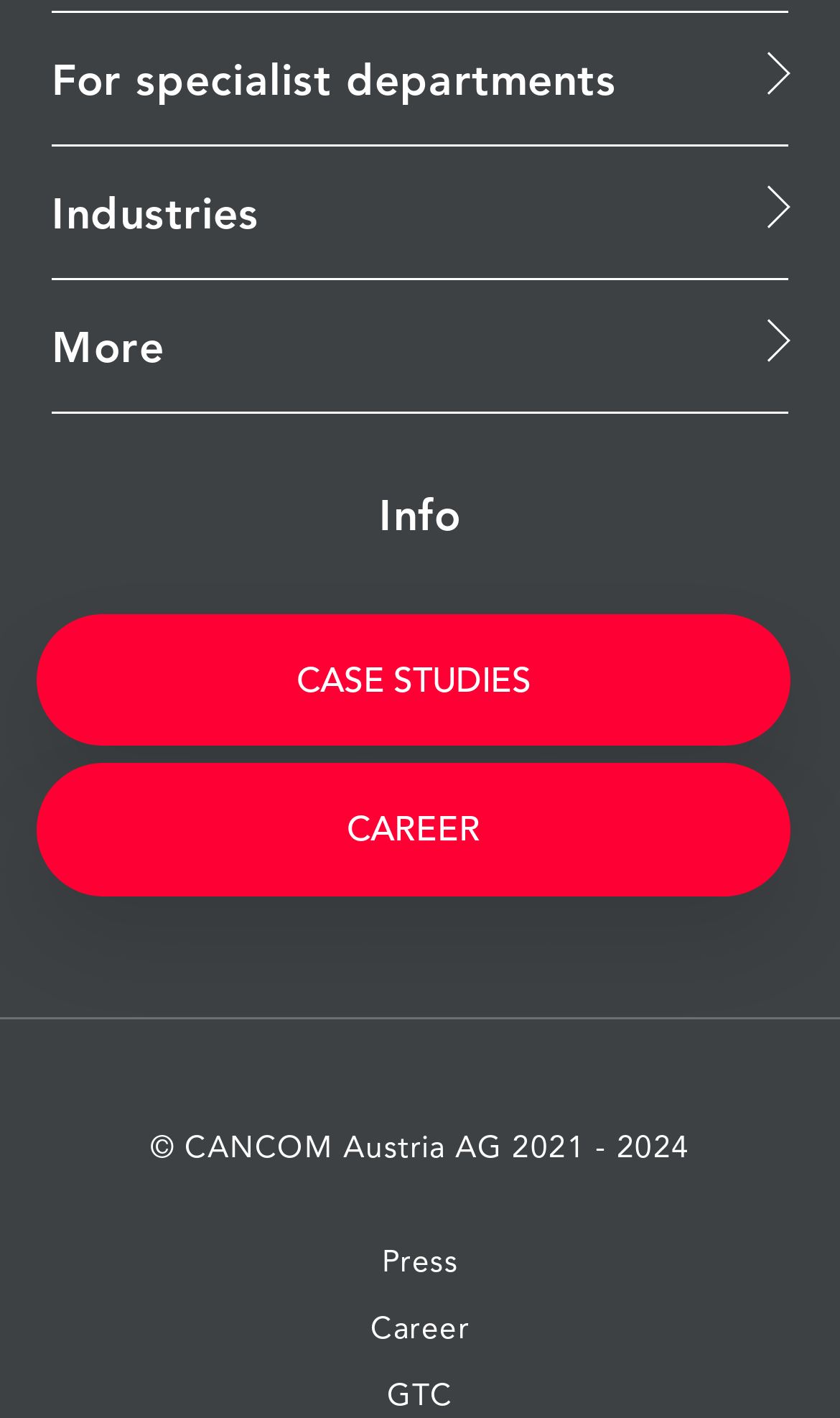Look at the image and answer the question in detail:
How many industries are listed?

I counted the number of link elements under the 'Industries' category, starting from 'Finance' to 'Tourism', and found 7 industries listed.